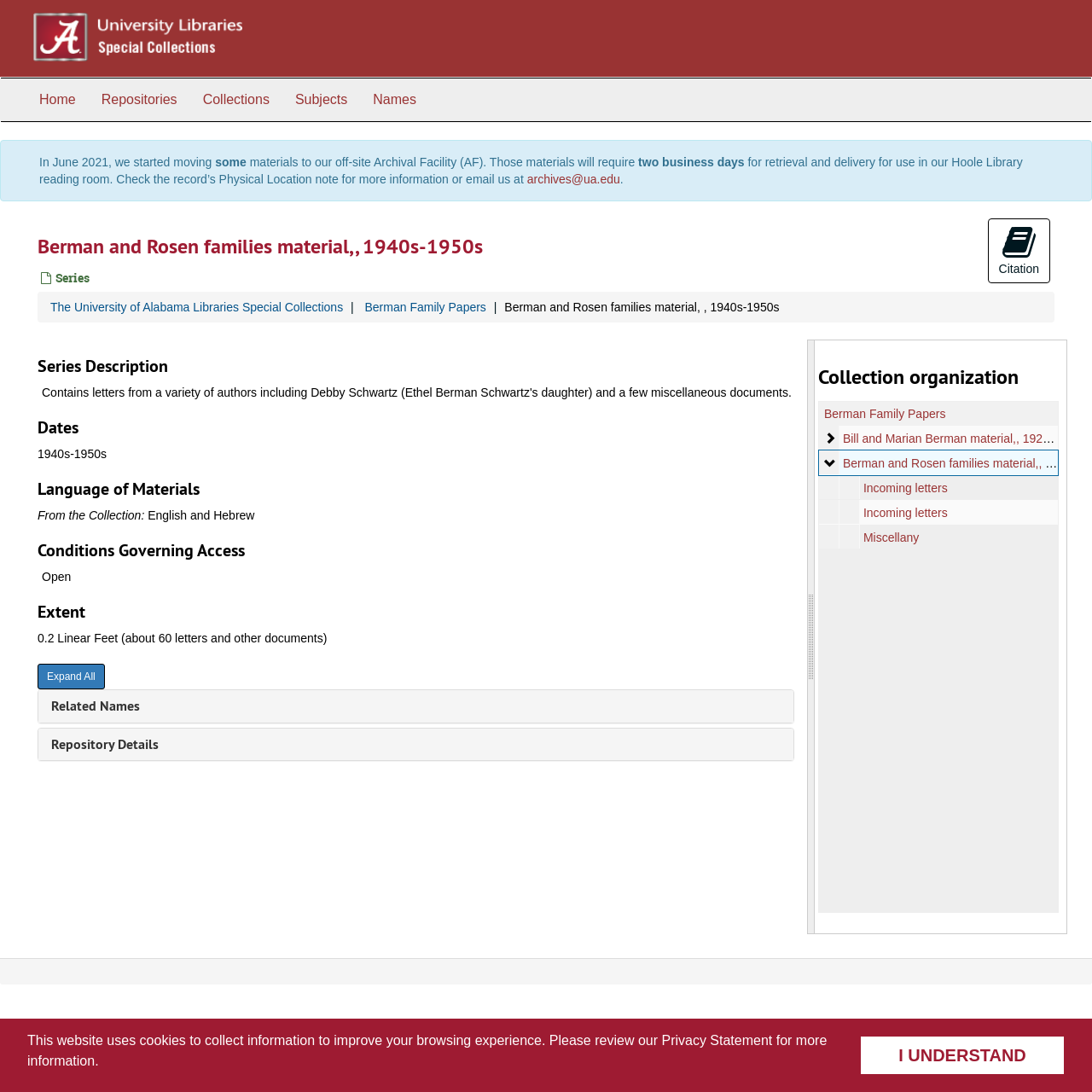Identify and provide the text of the main header on the webpage.

Berman and Rosen families material, , 1940s-1950s